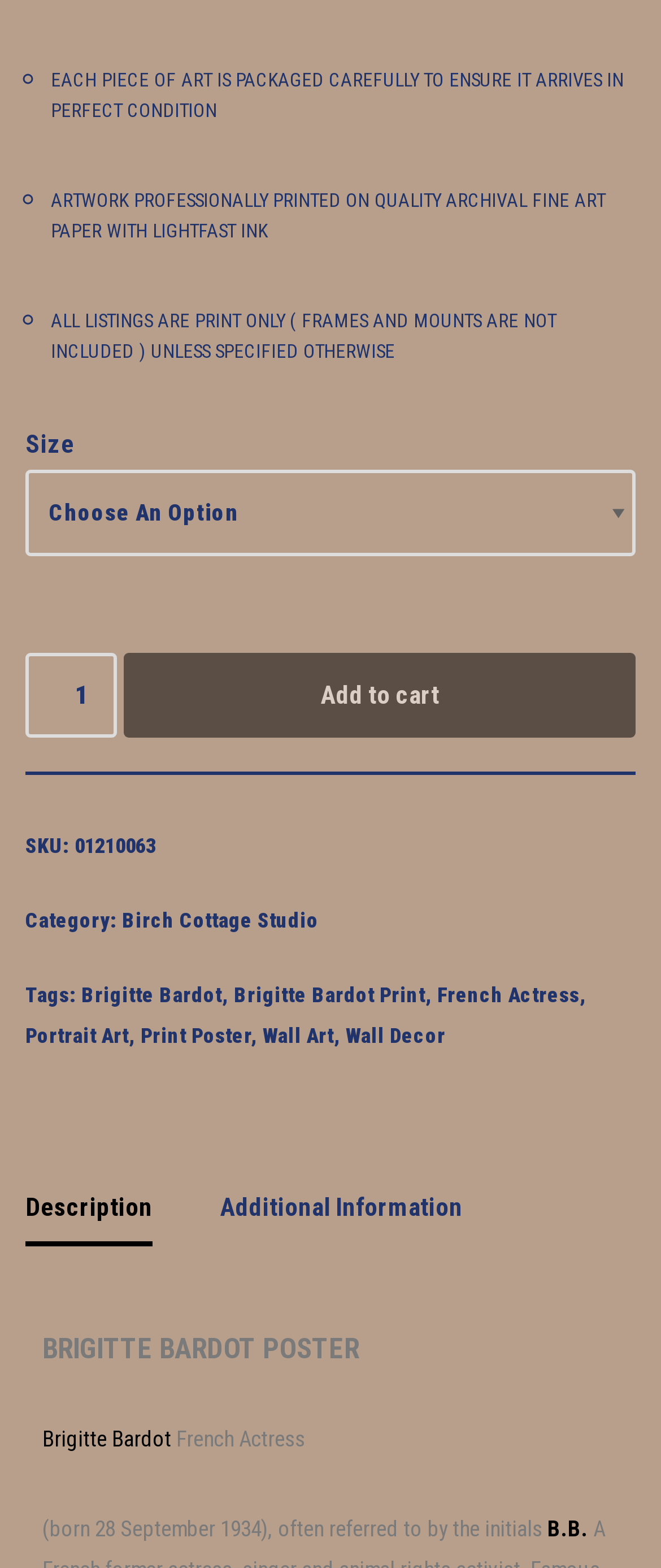Identify the bounding box coordinates necessary to click and complete the given instruction: "Change product quantity".

[0.038, 0.416, 0.178, 0.47]